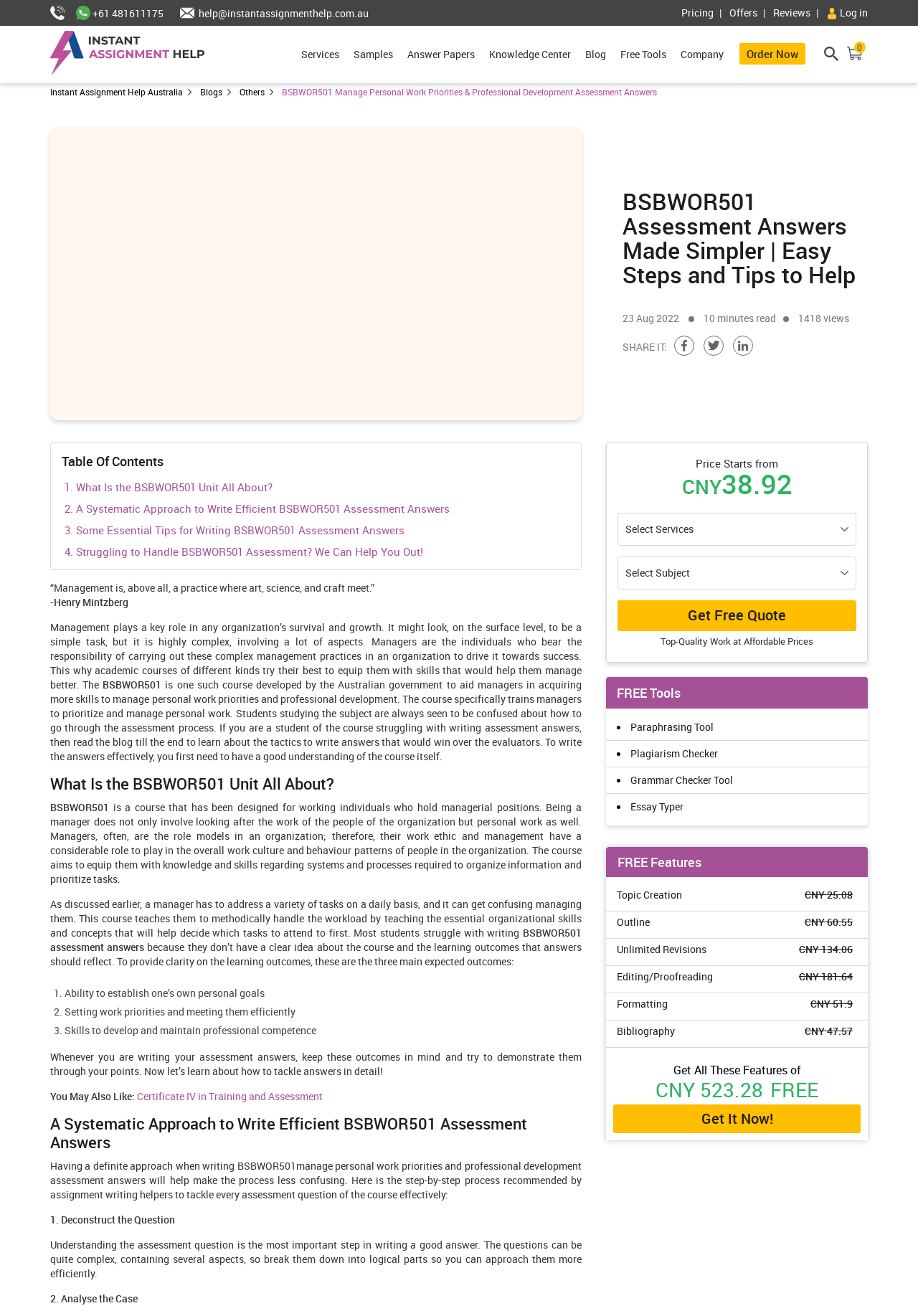Give a short answer to this question using one word or a phrase:
What is the name of the unit discussed on this webpage?

BSBWOR501